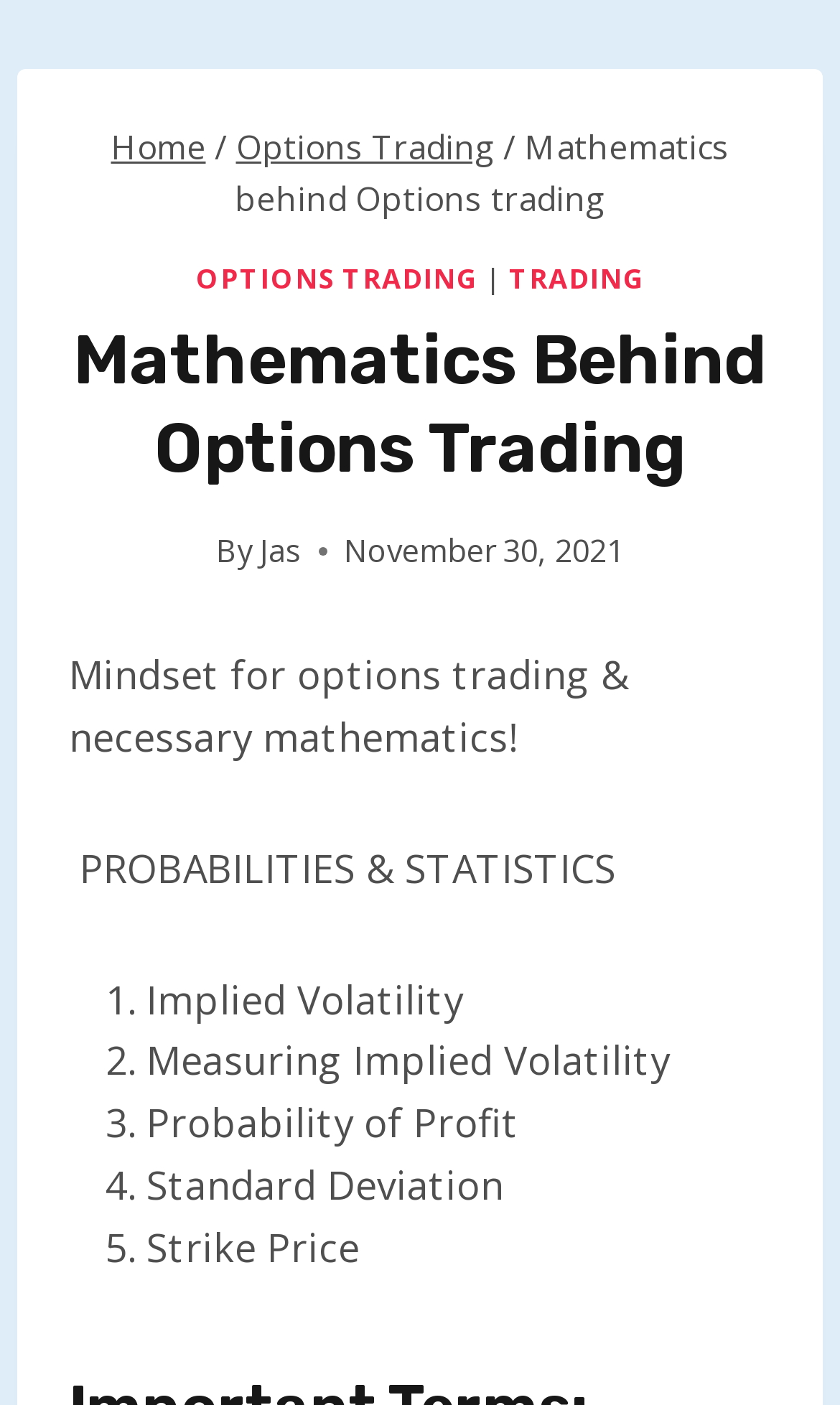Please determine and provide the text content of the webpage's heading.

Mathematics Behind Options Trading